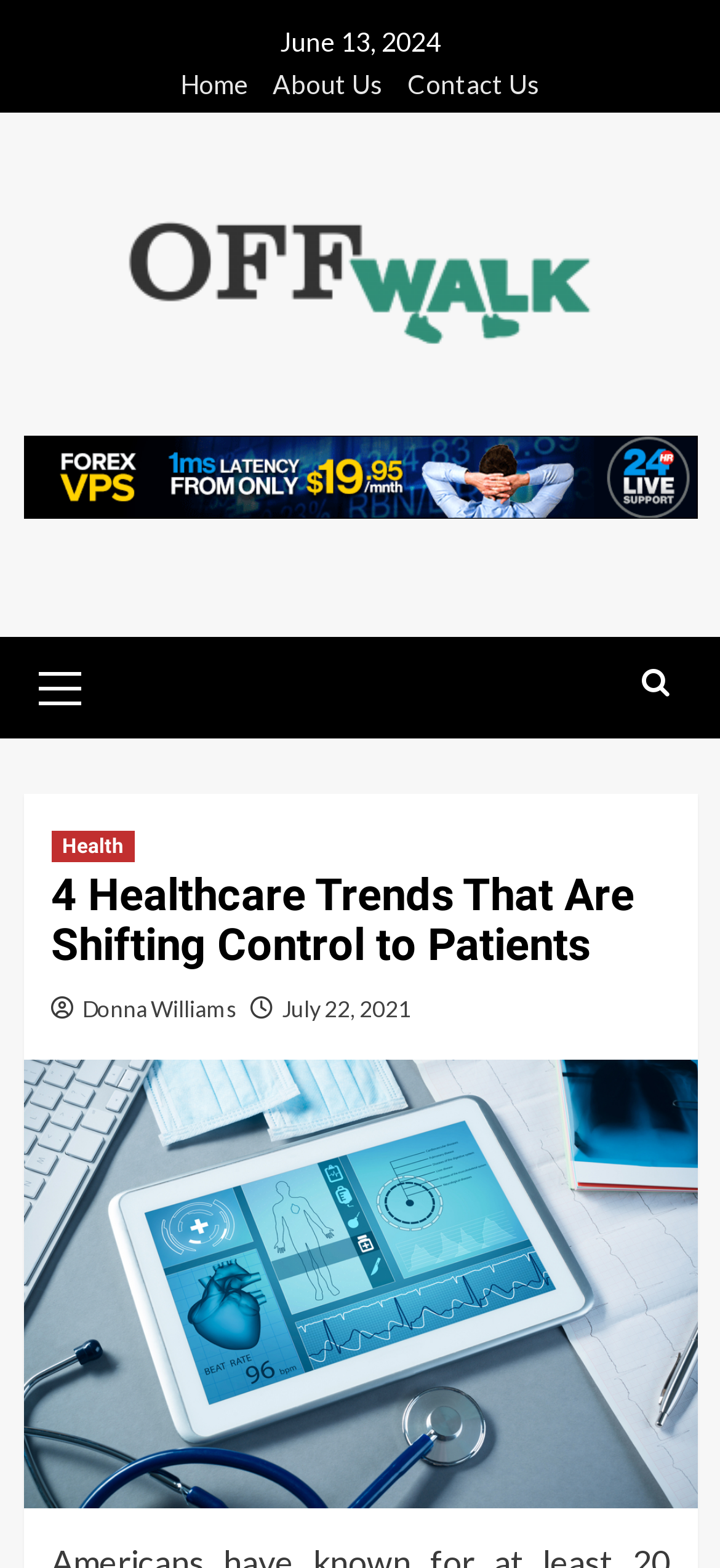Analyze the image and answer the question with as much detail as possible: 
What is the date of the article?

I found the date of the article by looking at the text 'July 22, 2021' which is located below the title of the article and above the author's name.